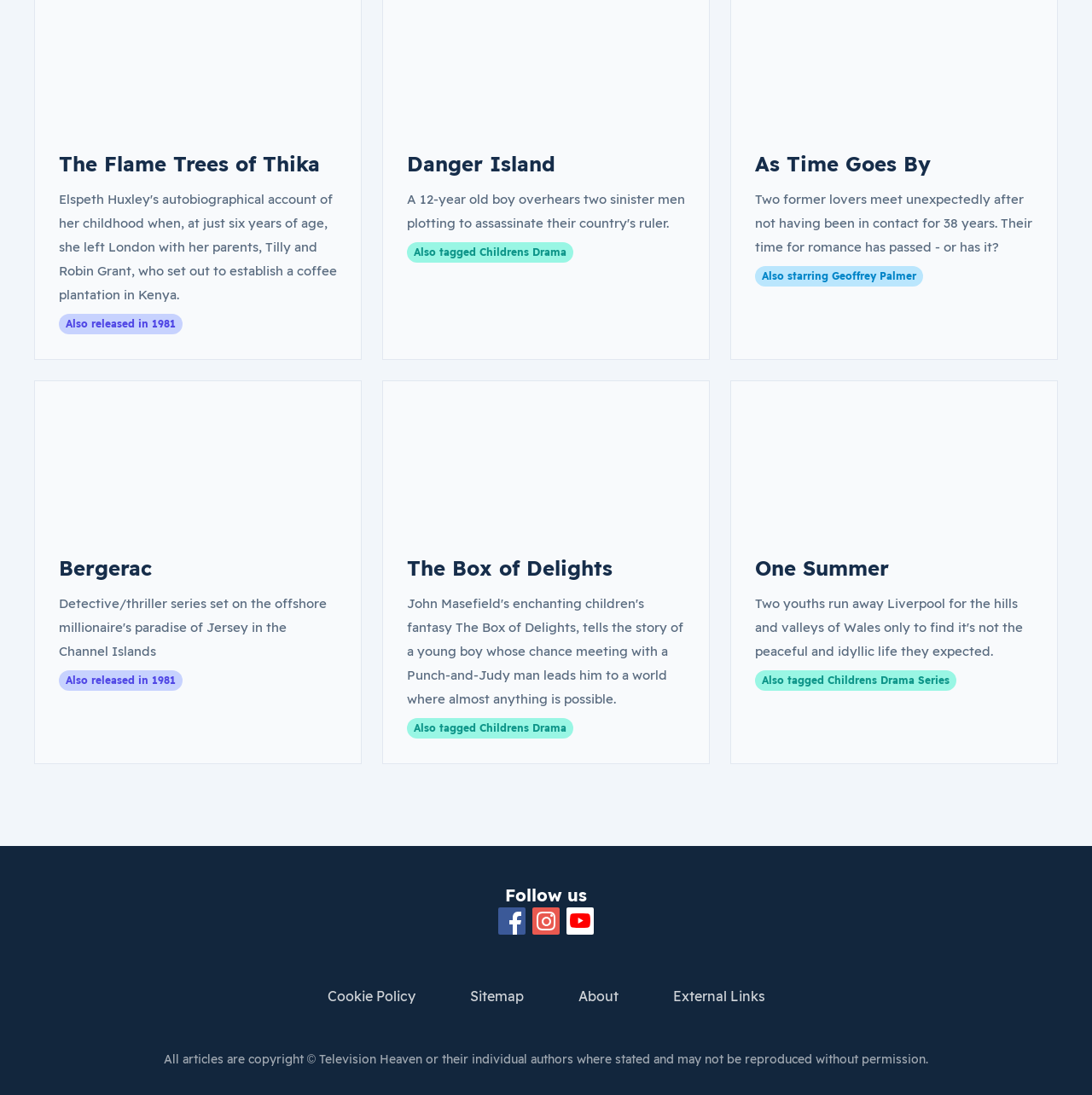Please provide the bounding box coordinates for the element that needs to be clicked to perform the instruction: "Go to Bergerac". The coordinates must consist of four float numbers between 0 and 1, formatted as [left, top, right, bottom].

[0.054, 0.507, 0.139, 0.531]